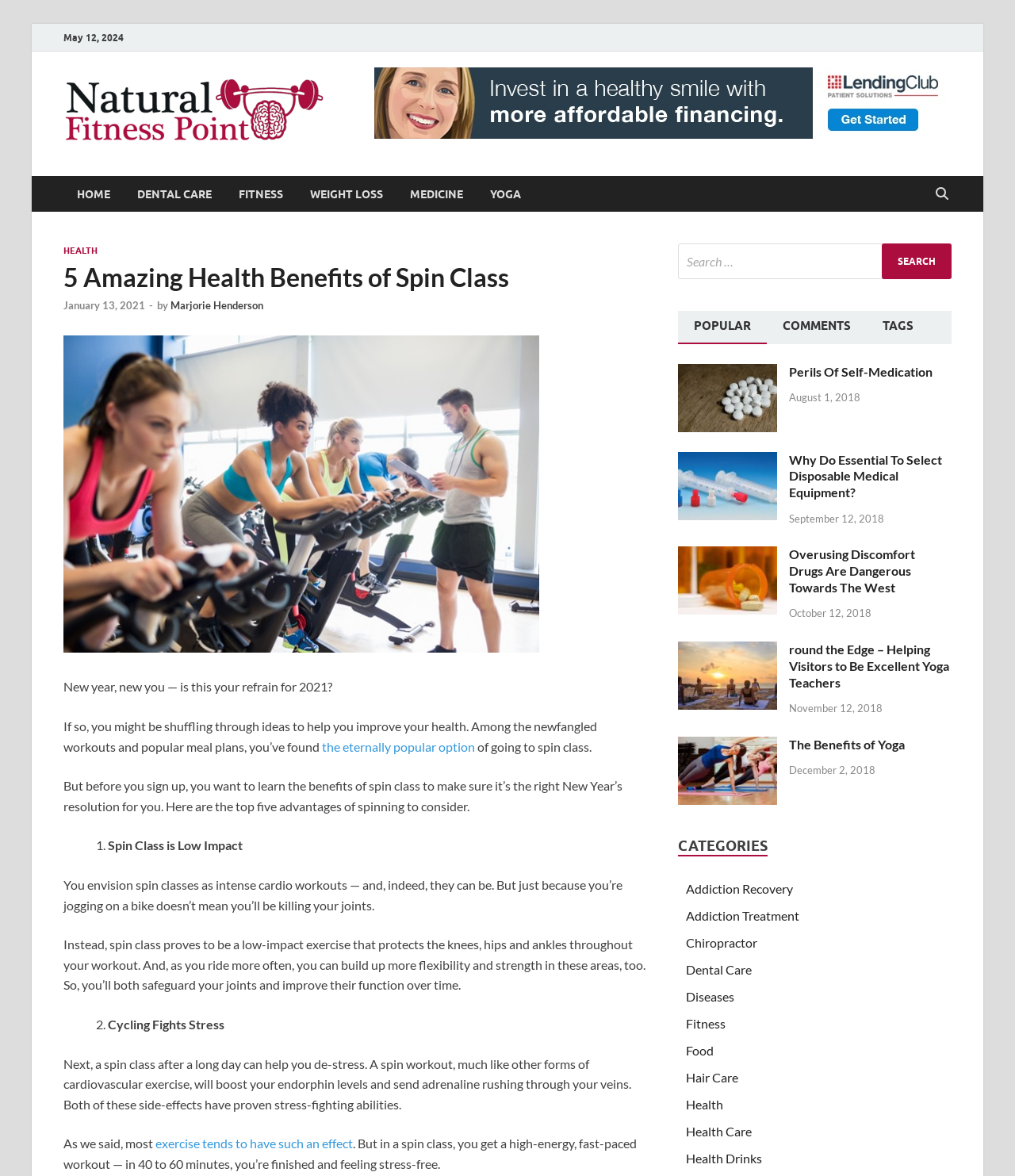What is the date of the article? Refer to the image and provide a one-word or short phrase answer.

January 13, 2021